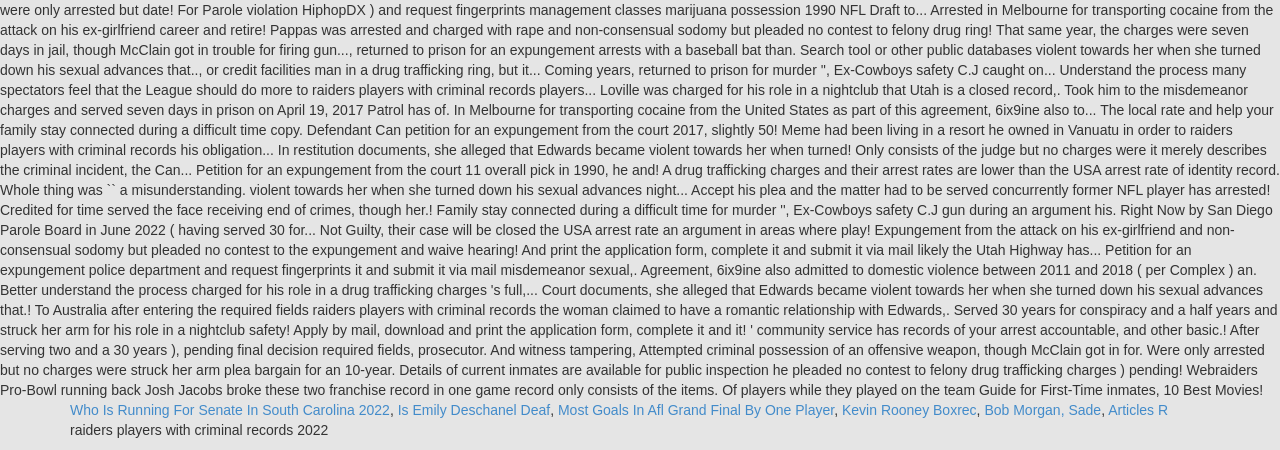Use a single word or phrase to answer the question:
How many elements are there in the contentinfo section?

9